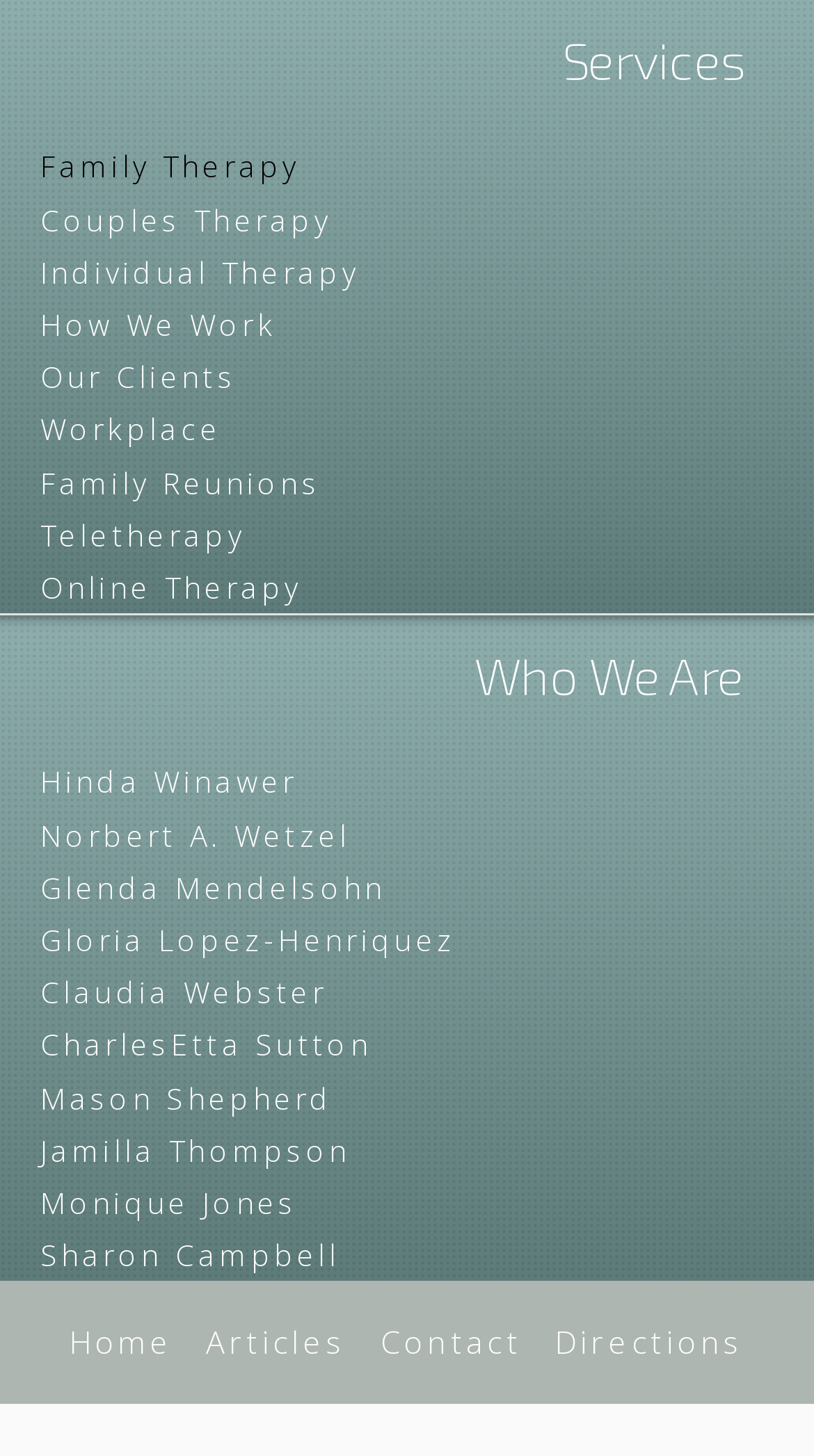Summarize the webpage comprehensively, mentioning all visible components.

The webpage is about the Princeton Family Institute, which provides counseling services to families and values diversity of cultures and lifestyles. 

At the top, there is a heading "Services" followed by a list of links to various therapy services, including Family Therapy, Couples Therapy, Individual Therapy, and more. These links are aligned horizontally and take up most of the top section of the page.

Below the services section, there is a heading "Who We Are" followed by a list of links to the profiles of the institute's therapists, including Hinda Winawer, Norbert A. Wetzel, and others. These links are also aligned horizontally and take up a significant portion of the page.

At the very bottom of the page, there is a row of links to other pages on the website, including Home, Articles, Contact, and Directions. These links are aligned horizontally and span the entire width of the page.